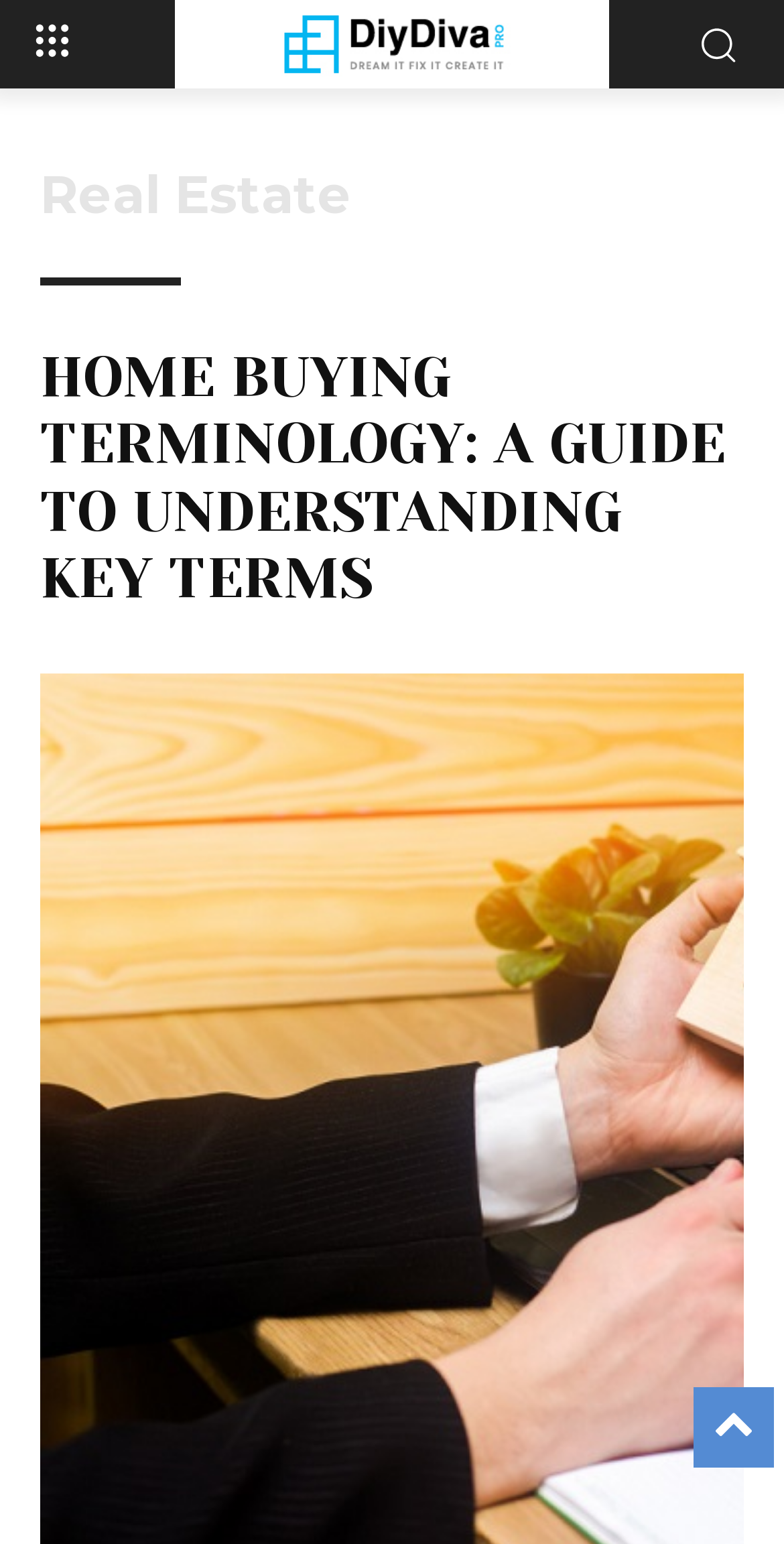Identify and provide the main heading of the webpage.

HOME BUYING TERMINOLOGY: A GUIDE TO UNDERSTANDING KEY TERMS